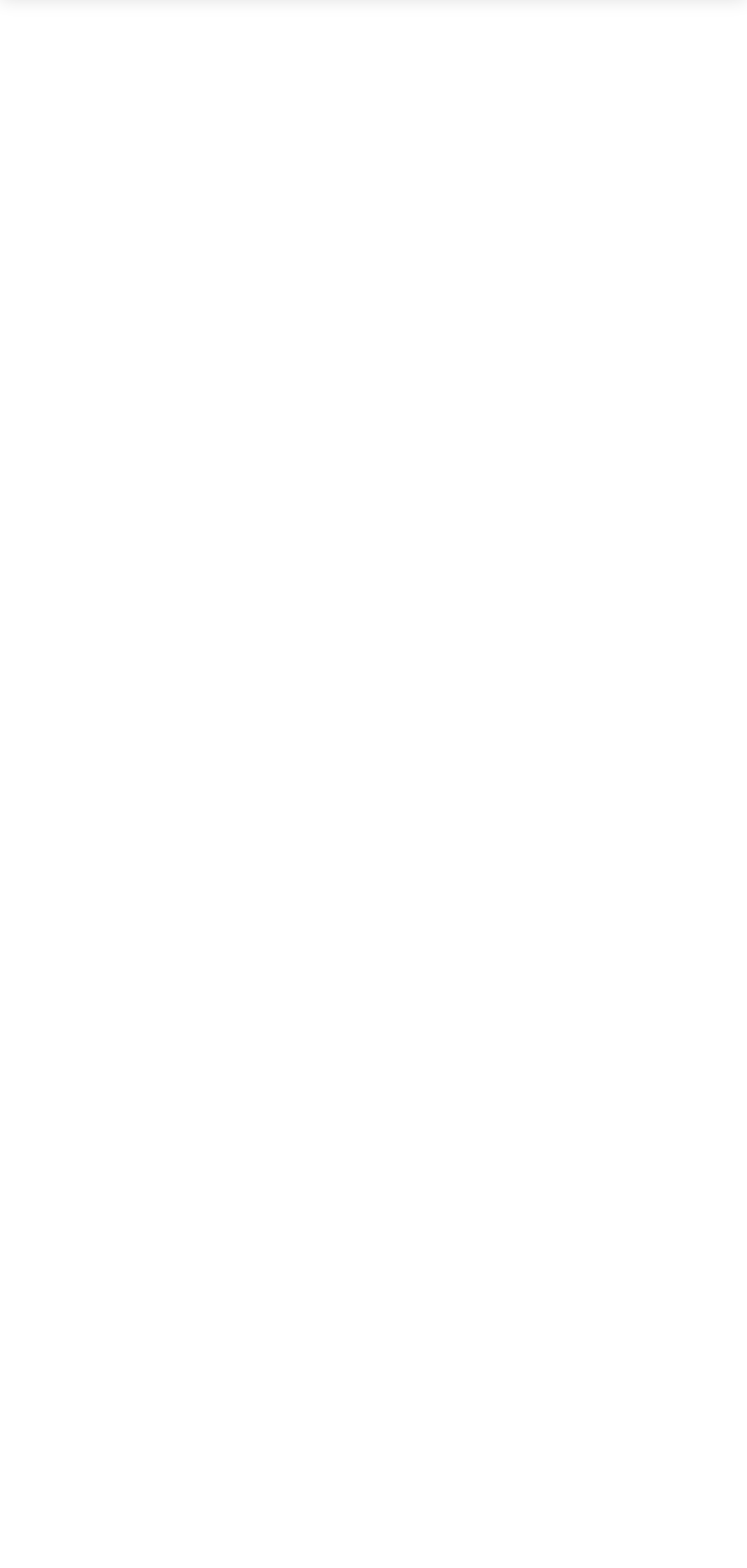Locate the bounding box coordinates of the clickable area to execute the instruction: "Compare". Provide the coordinates as four float numbers between 0 and 1, represented as [left, top, right, bottom].

[0.128, 0.265, 0.351, 0.285]